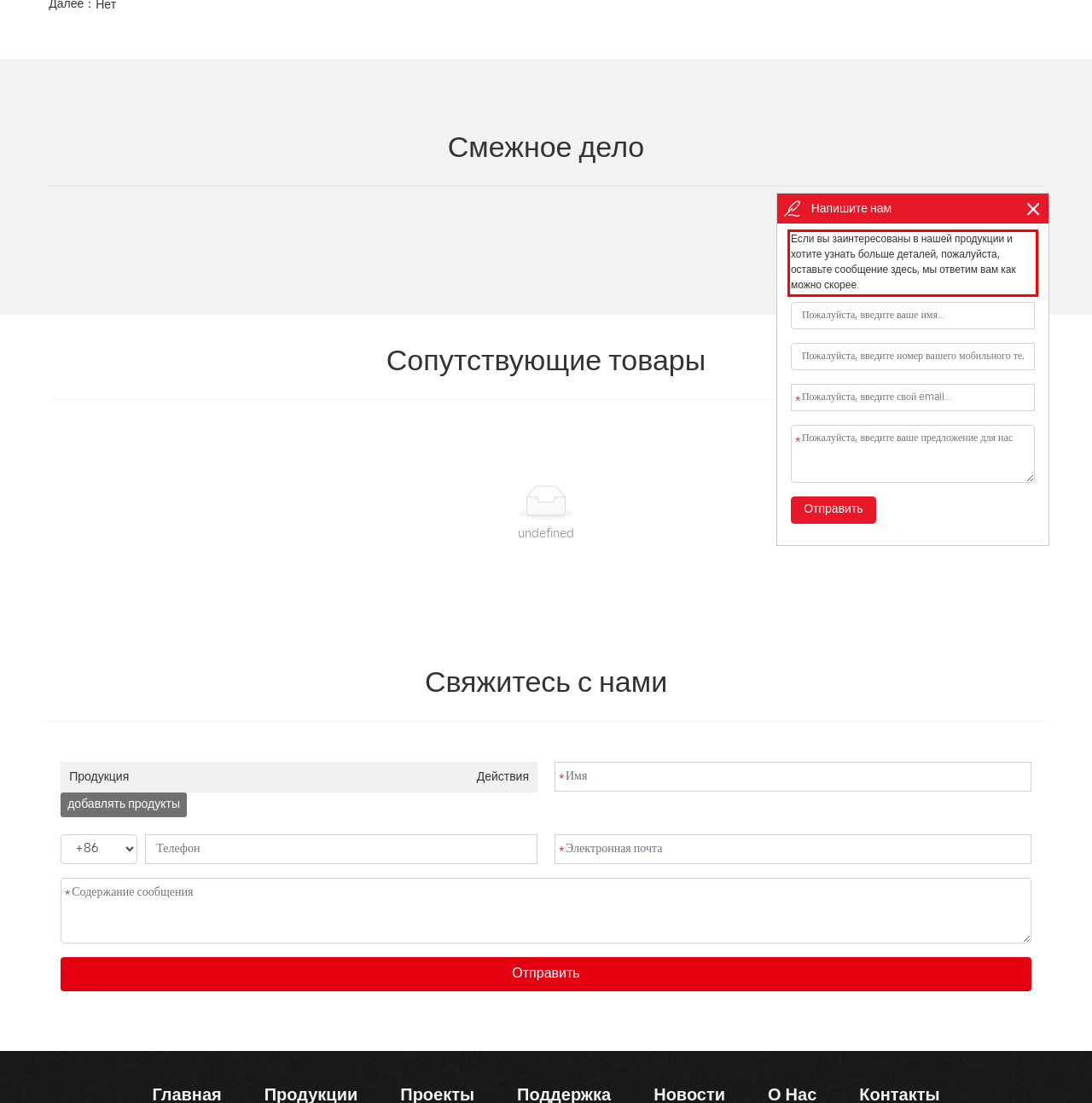Identify and transcribe the text content enclosed by the red bounding box in the given screenshot.

Если вы заинтересованы в нашей продукции и хотите узнать больше деталей, пожалуйста, оставьте сообщение здесь, мы ответим вам как можно скорее.